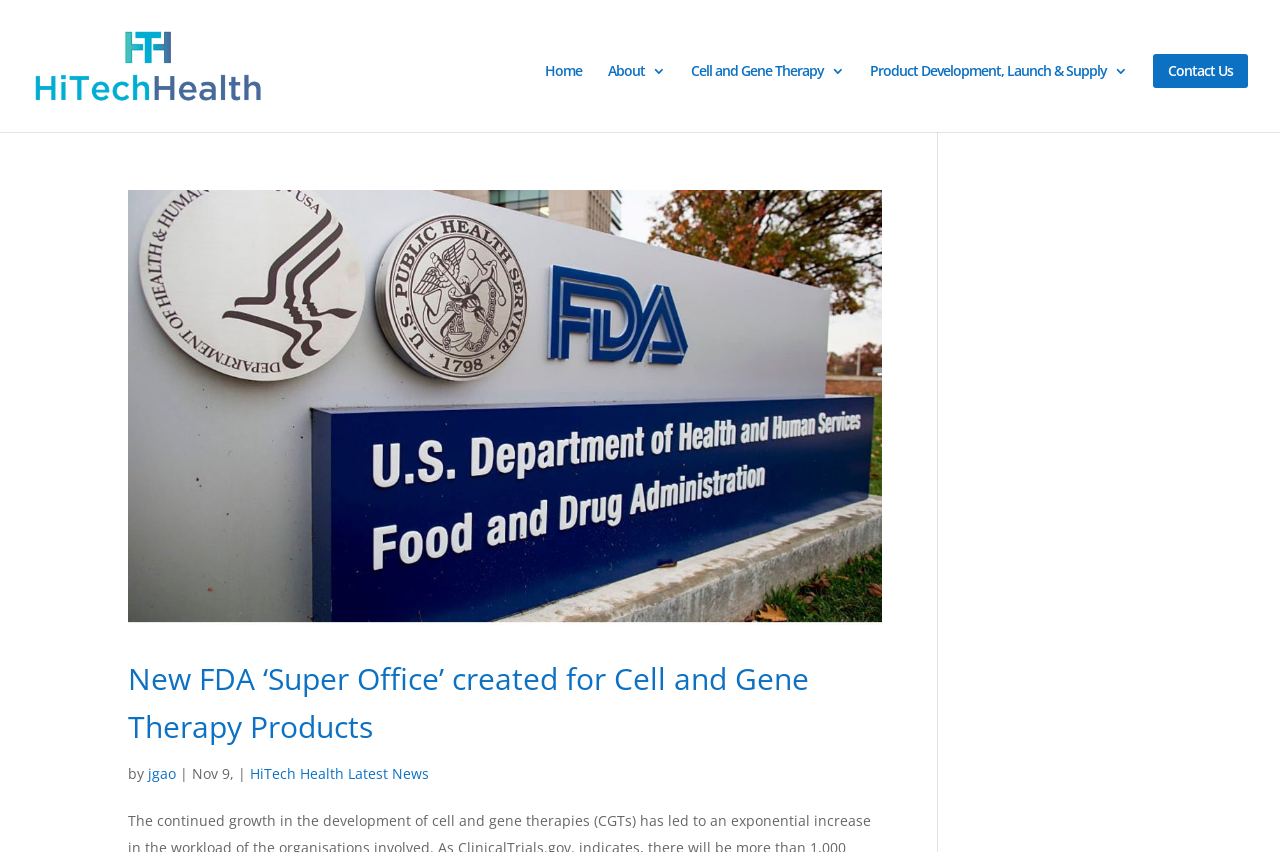Describe every aspect of the webpage in a detailed manner.

The webpage is about the author "jgao" on HiTech Health, with a focus on page 2 of 3. At the top left, there is a link to "HiTech Health" accompanied by an image with the same name. 

Below this, there is a row of links, including "Home", "About 3", "Cell and Gene Therapy 3", "Product Development, Launch & Supply 3", and "Contact Us", which are positioned from left to right. 

The main content of the page is a news article titled "New FDA ‘Super Office’ created for Cell and Gene Therapy Products", which is located in the middle of the page. The article has an image with the same title above it. Below the image, there is a heading with the same title as the article. 

To the right of the heading, there is a link to the article with the same title. Below the heading, there is a line of text that reads "by jgao | Nov 9, " followed by a link to "HiTech Health Latest News".